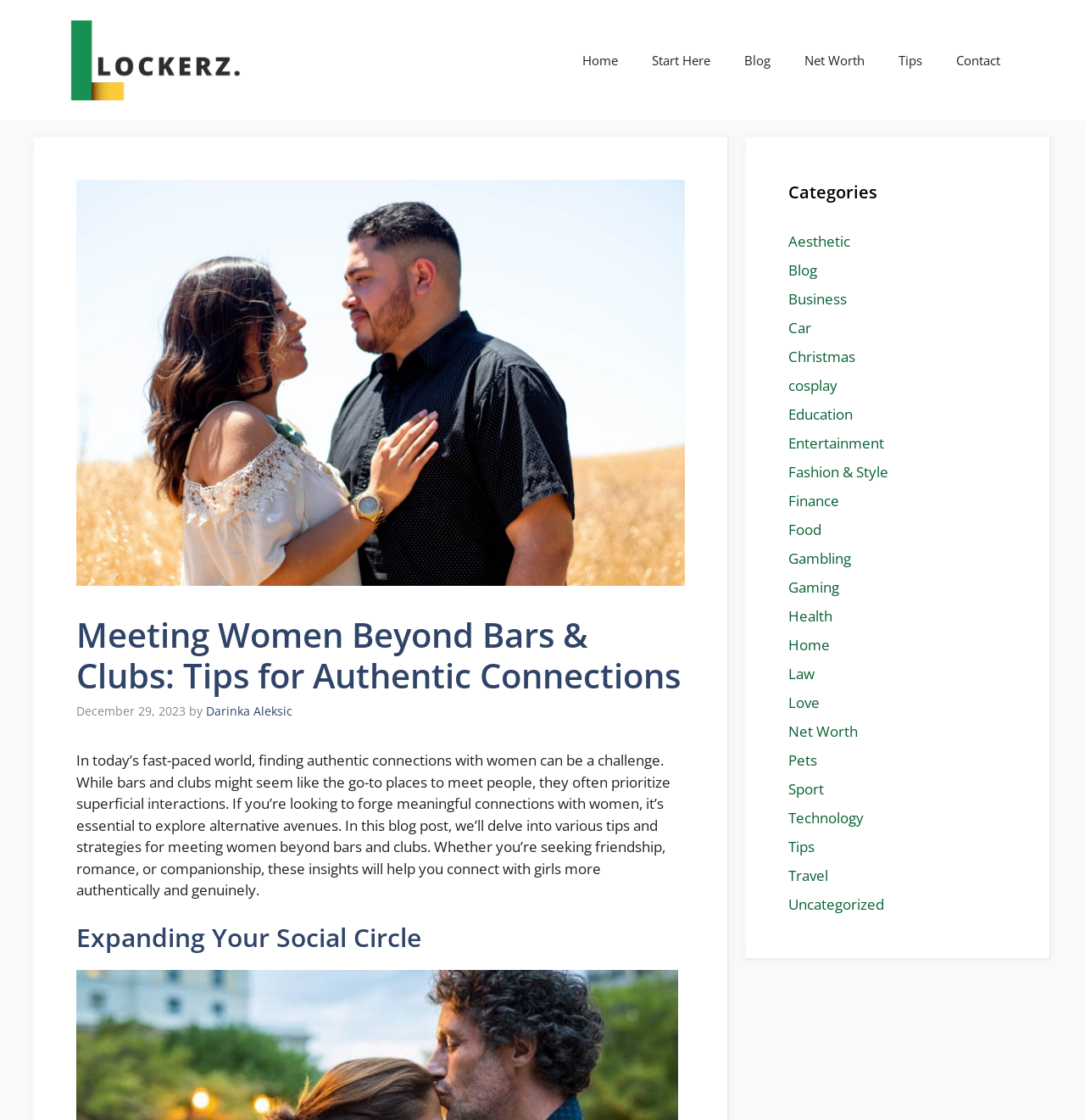Please locate the bounding box coordinates of the element that should be clicked to achieve the given instruction: "Read the blog post".

[0.07, 0.67, 0.618, 0.803]